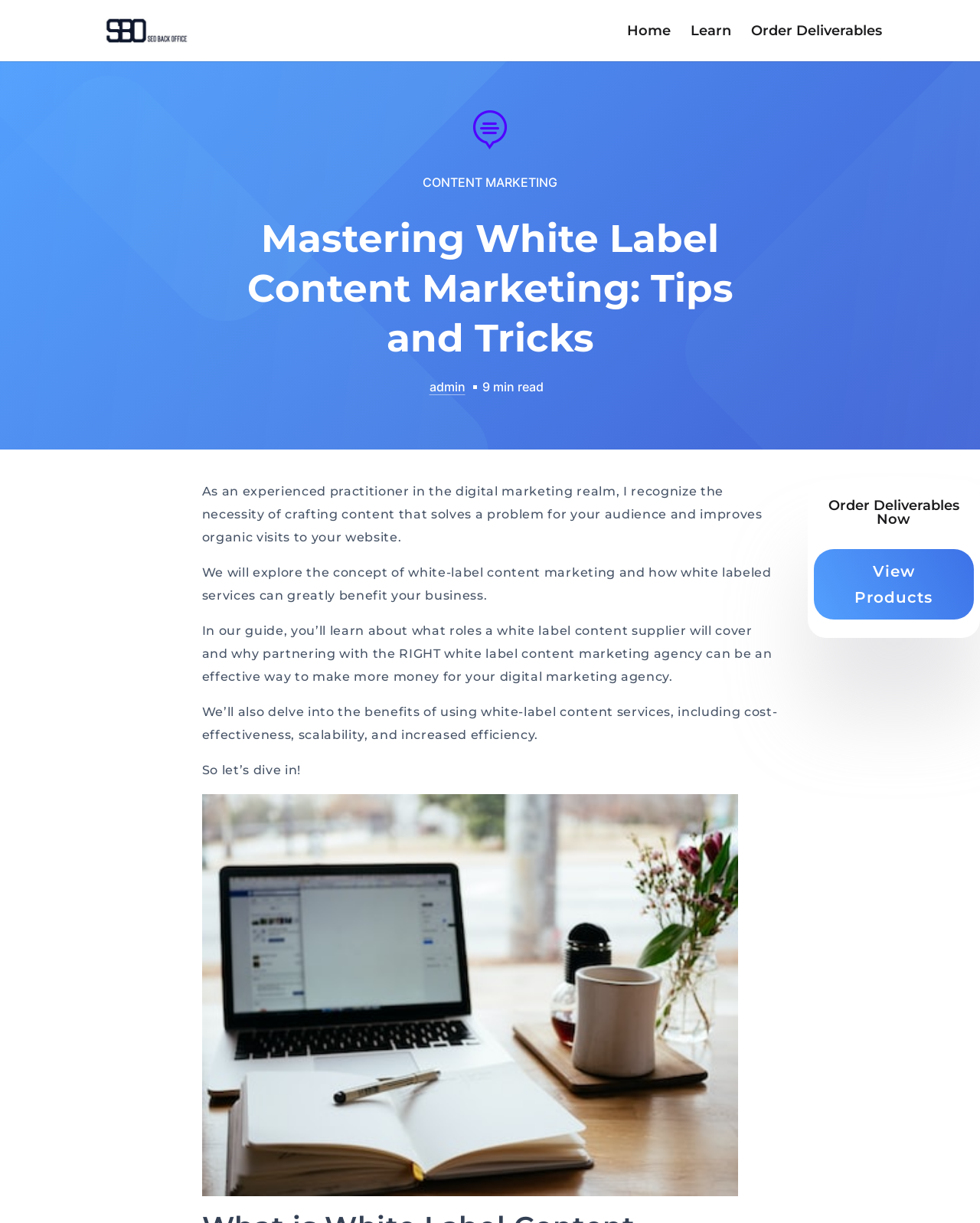Respond with a single word or short phrase to the following question: 
What is the main topic of this webpage?

White label content marketing